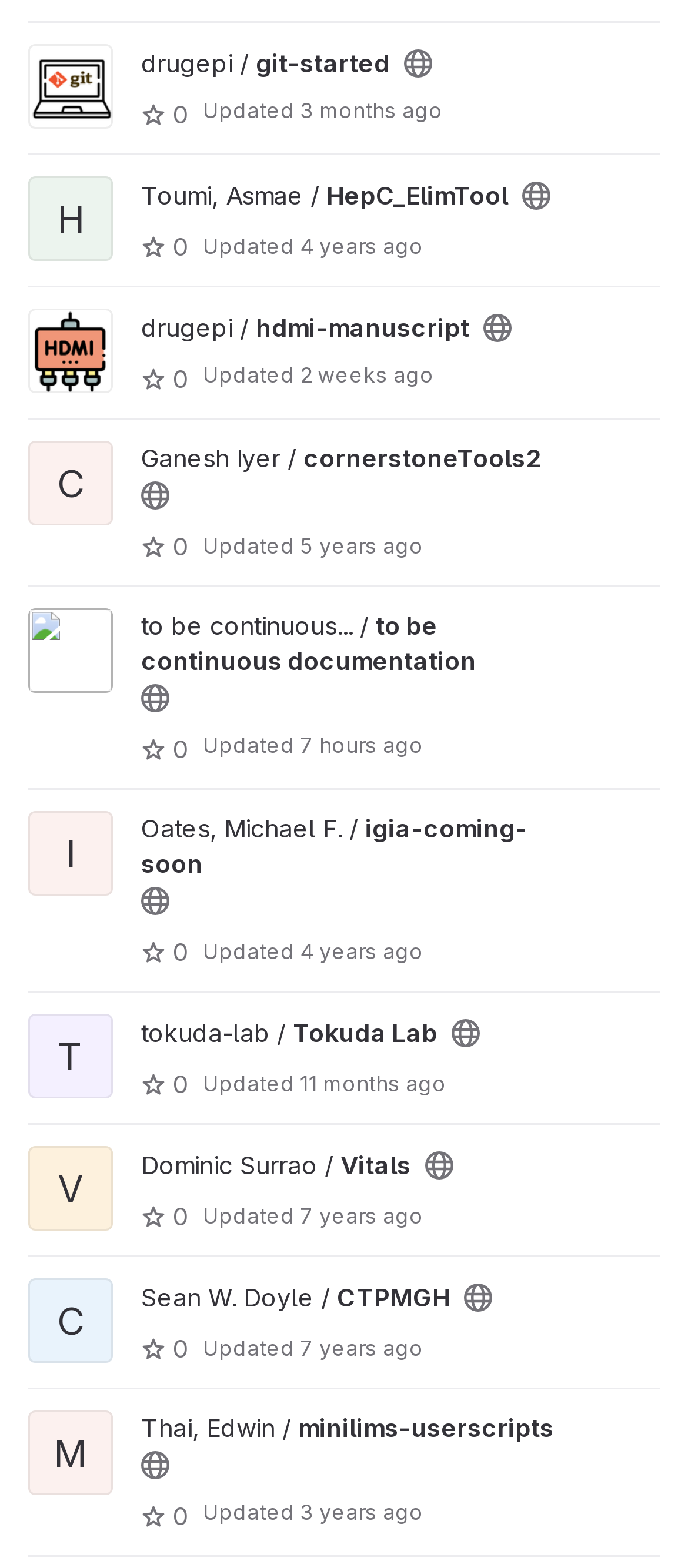How many projects are publicly accessible?
Answer the question with a thorough and detailed explanation.

I searched for the generic text 'Public - The project can be accessed without any authentication.' on the page and found that all 15 projects have this text, indicating that they are all publicly accessible.